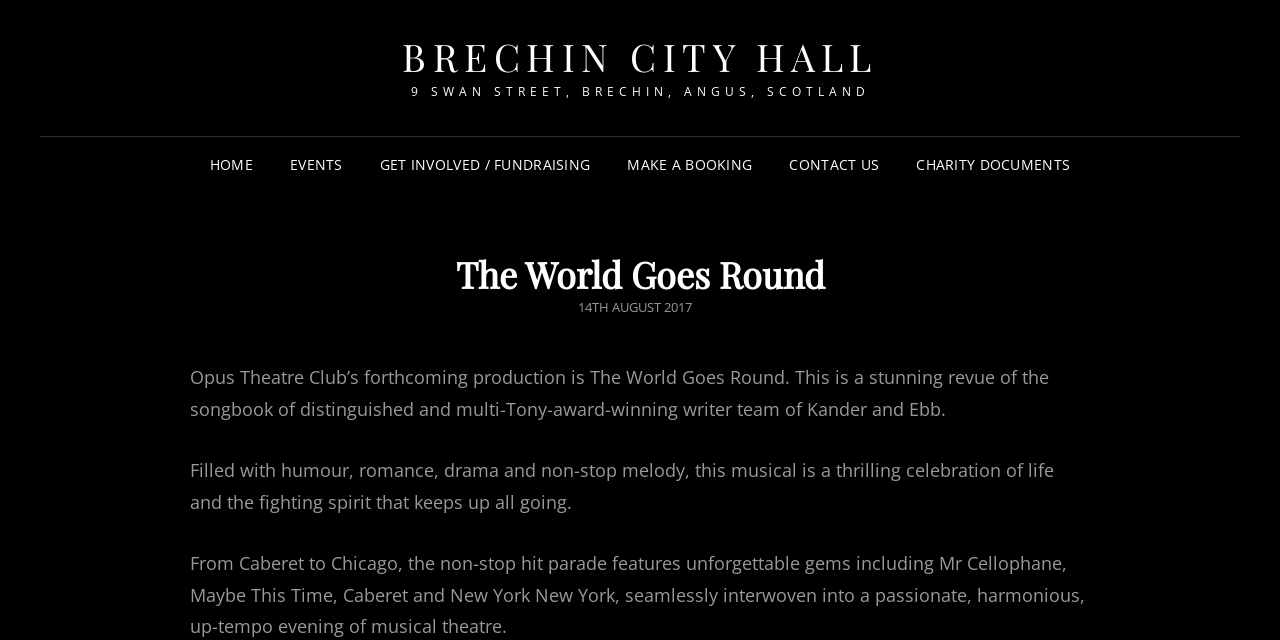Determine the main heading of the webpage and generate its text.

The World Goes Round